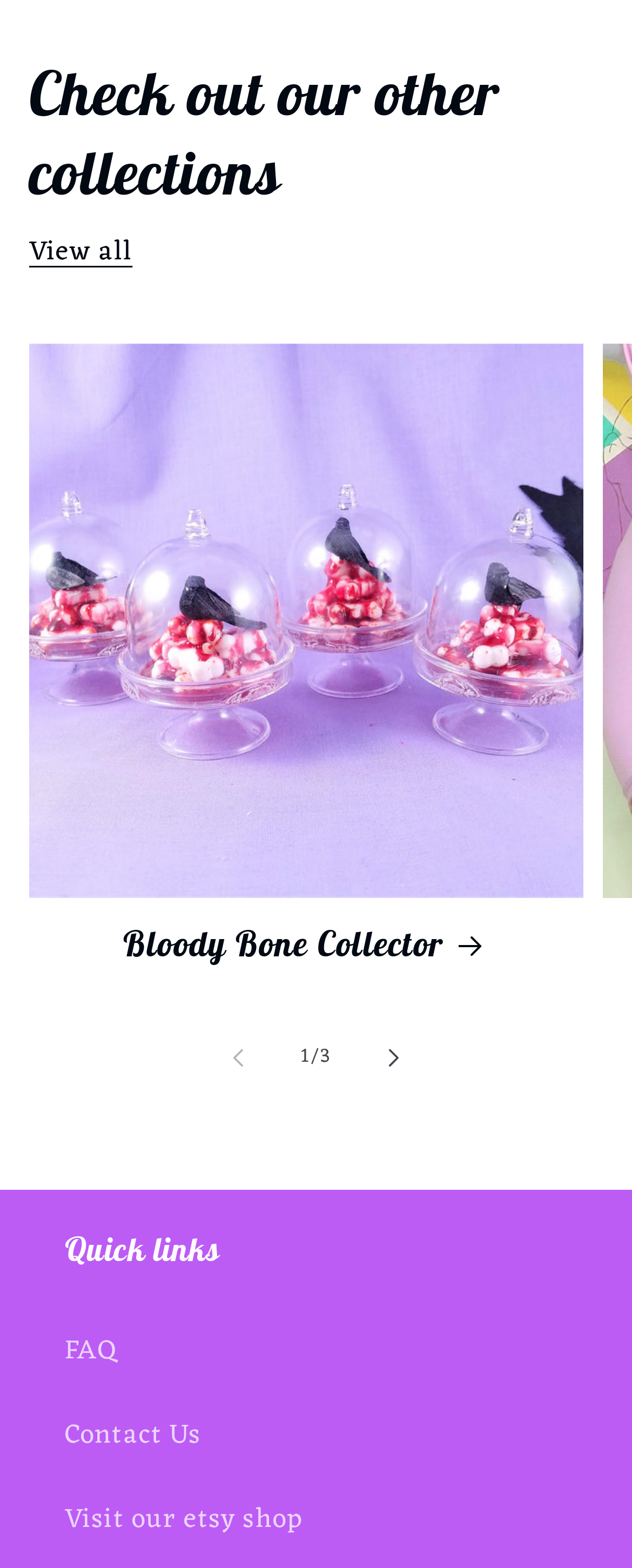What is the current slide number?
Using the image as a reference, deliver a detailed and thorough answer to the question.

The current slide number is obtained from the StaticText element '1' which is located between the 'Slide left' and 'Slide right' buttons.